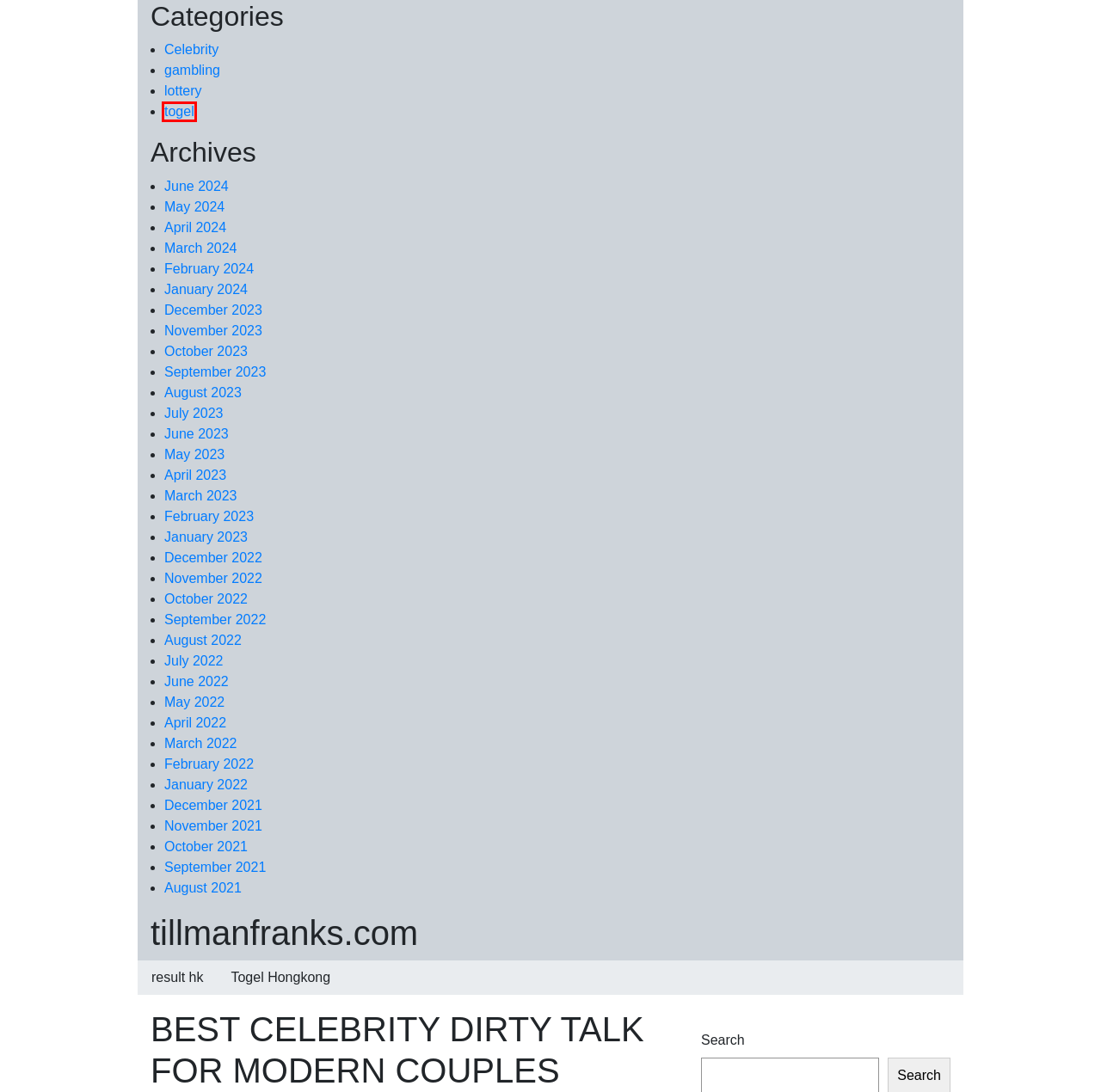Look at the screenshot of a webpage, where a red bounding box highlights an element. Select the best description that matches the new webpage after clicking the highlighted element. Here are the candidates:
A. September, 2022 - tillmanfranks.com
B. lottery - tillmanfranks.com
C. togel - tillmanfranks.com
D. June, 2022 - tillmanfranks.com
E. tillmanfranks.com -
F. March, 2022 - tillmanfranks.com
G. August, 2023 - tillmanfranks.com
H. October, 2023 - tillmanfranks.com

C